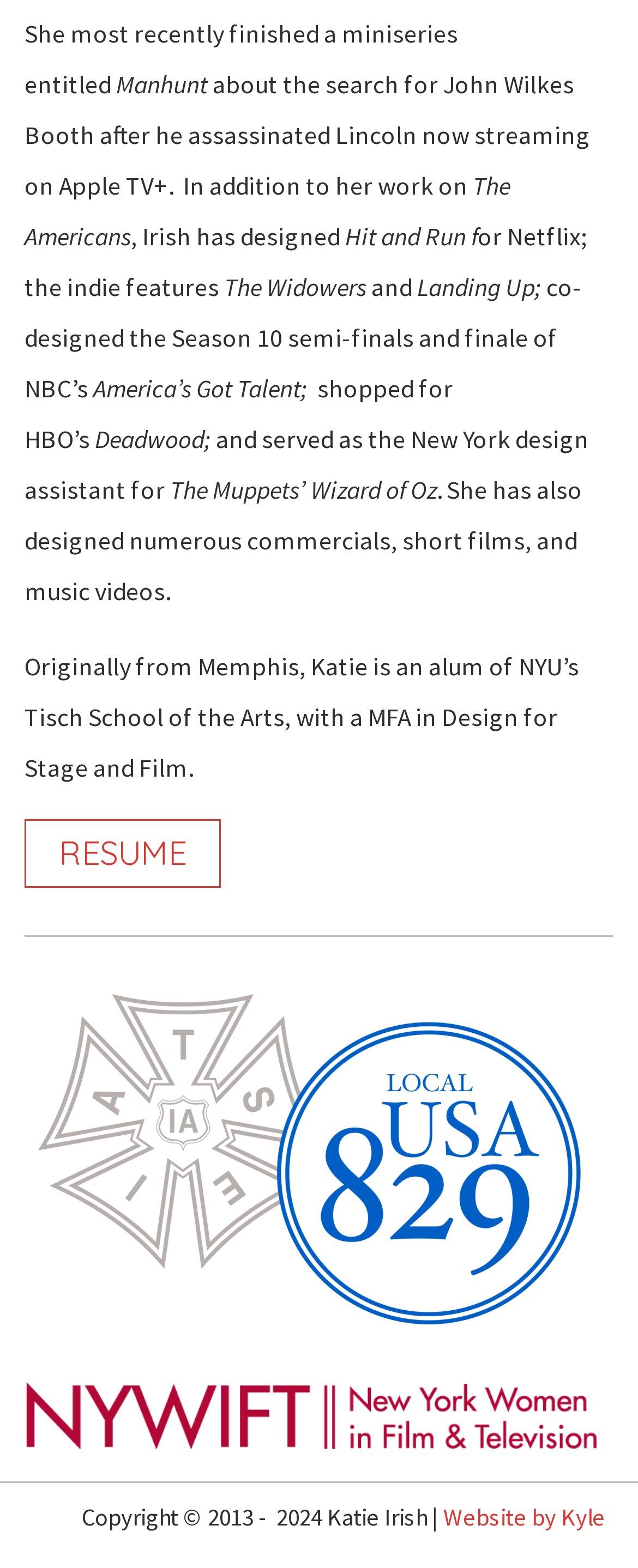What is the name of the person who designed Katie Irish's website? Based on the image, give a response in one word or a short phrase.

Kyle